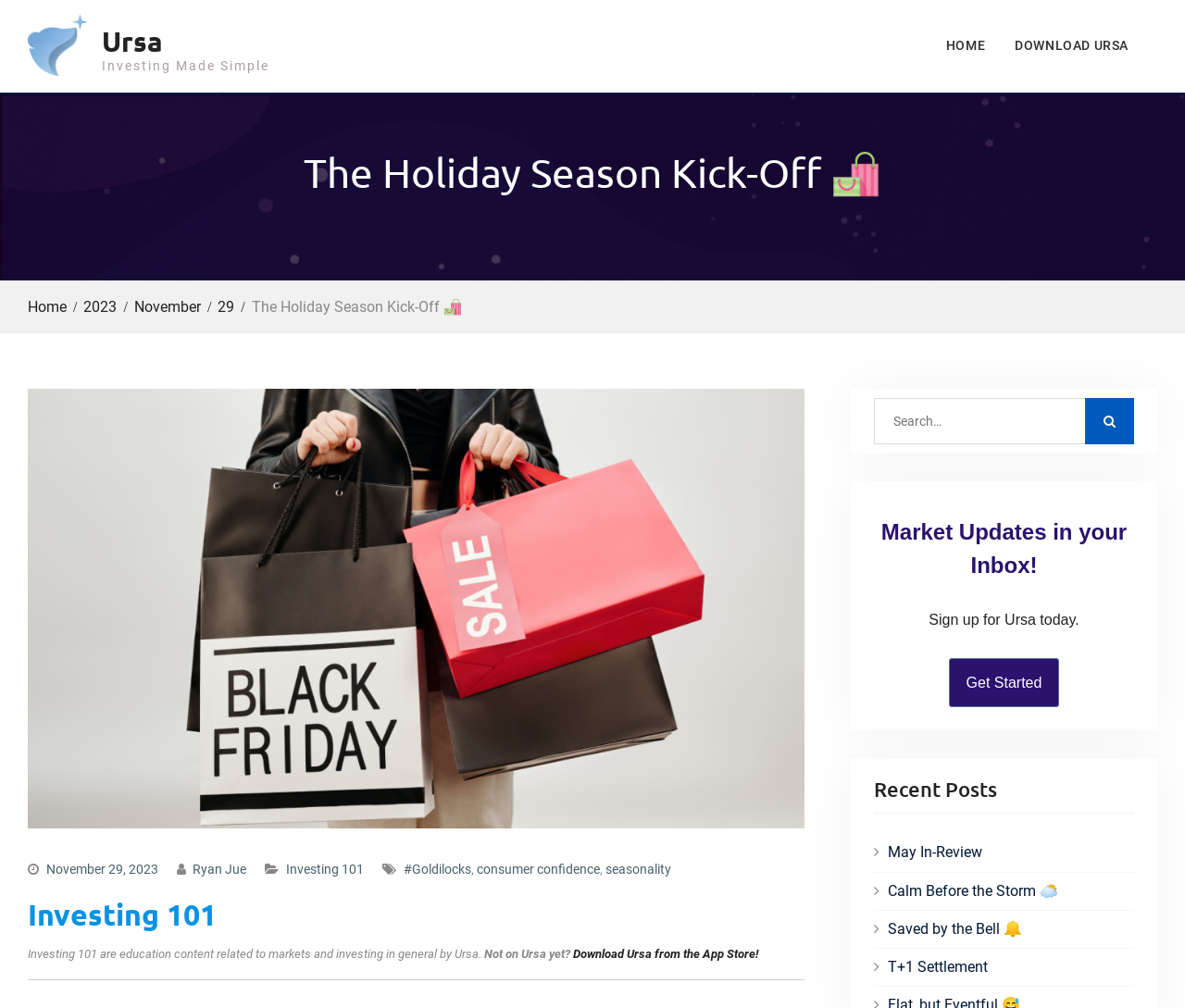Give the bounding box coordinates for the element described by: "aria-label="Direct link to heading"".

None